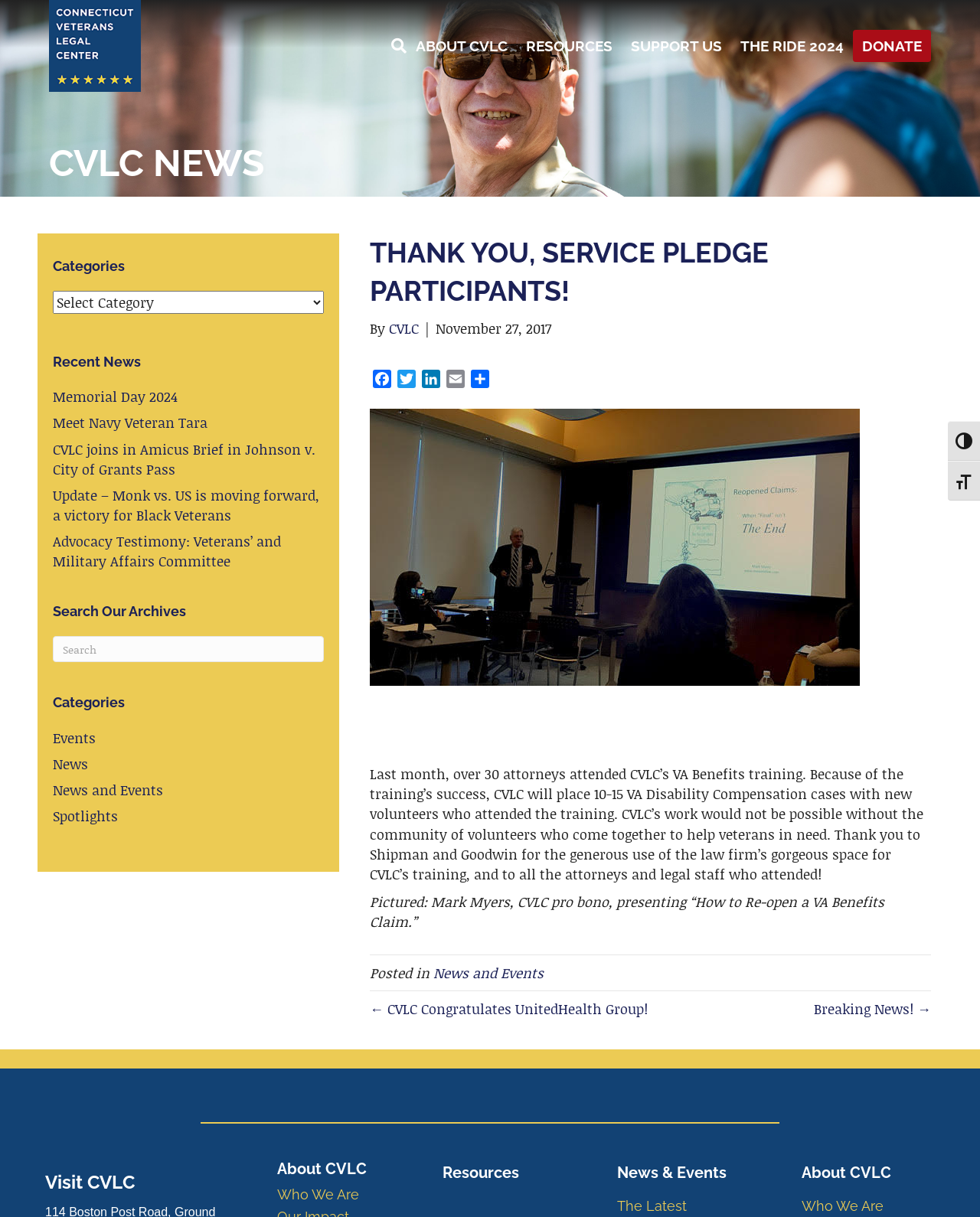Identify the bounding box coordinates for the UI element mentioned here: "Donate". Provide the coordinates as four float values between 0 and 1, i.e., [left, top, right, bottom].

[0.87, 0.024, 0.95, 0.051]